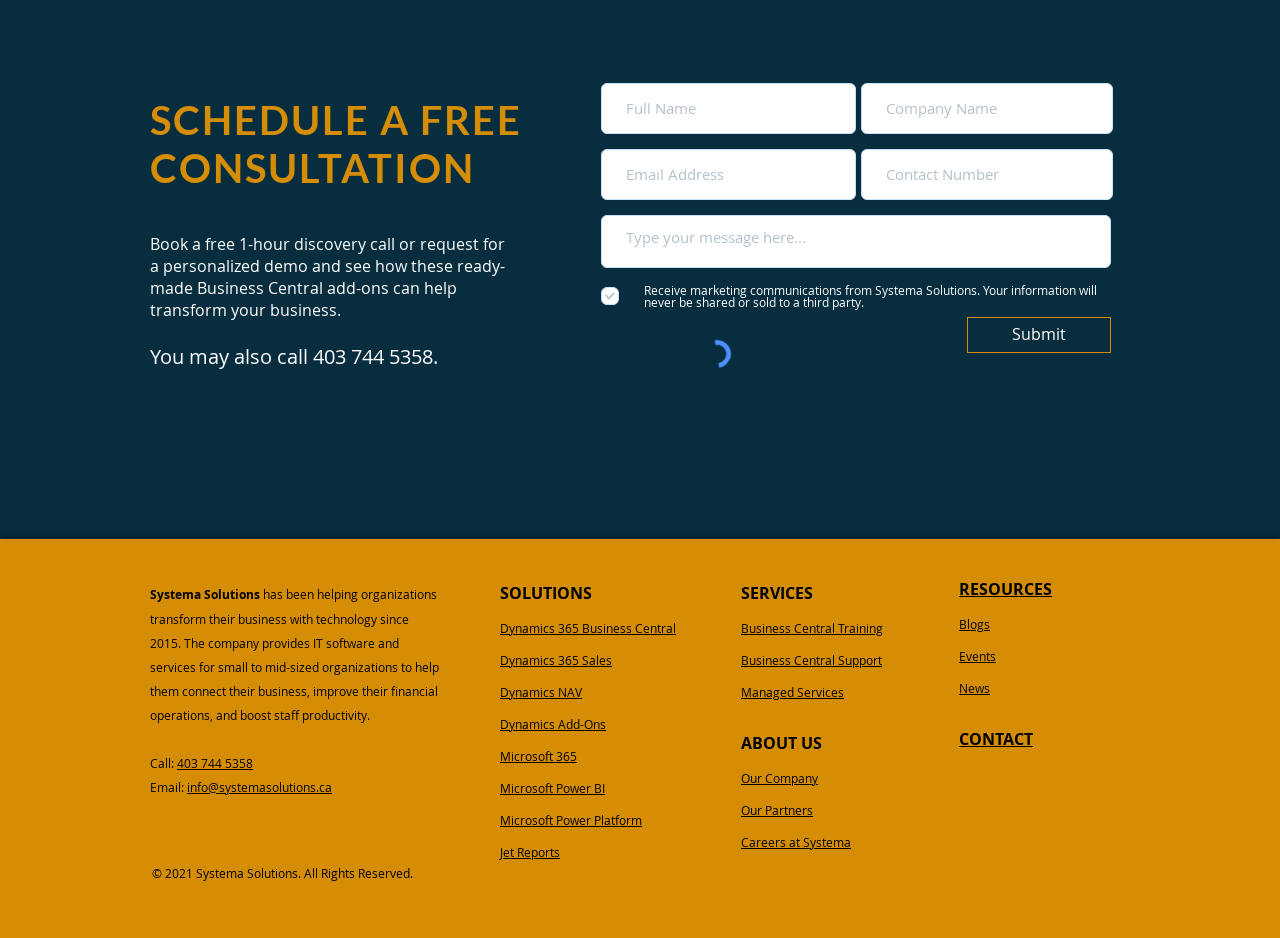Can you identify the bounding box coordinates of the clickable region needed to carry out this instruction: 'View PRODUCTS'? The coordinates should be four float numbers within the range of 0 to 1, stated as [left, top, right, bottom].

None